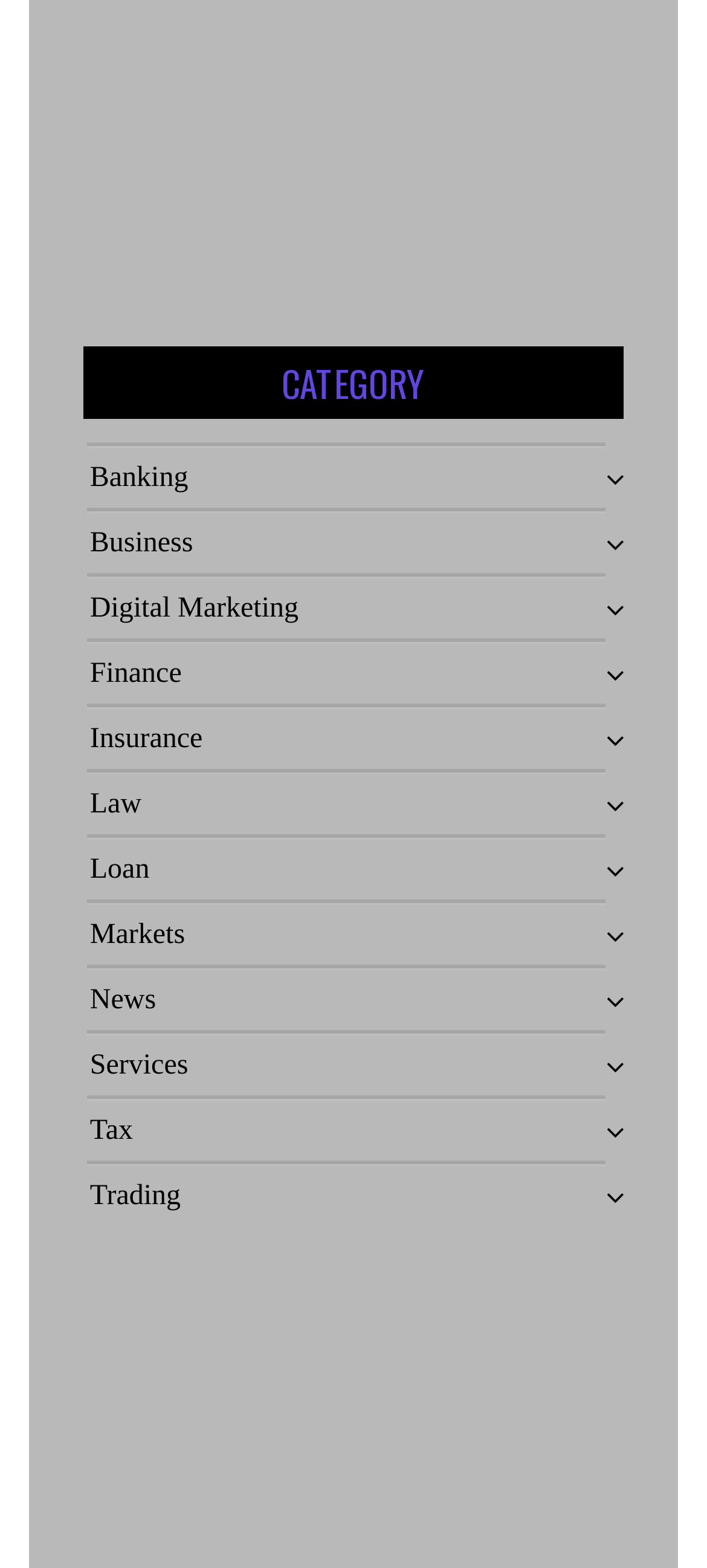Locate the bounding box coordinates of the clickable region to complete the following instruction: "View Trading."

[0.127, 0.753, 0.256, 0.772]